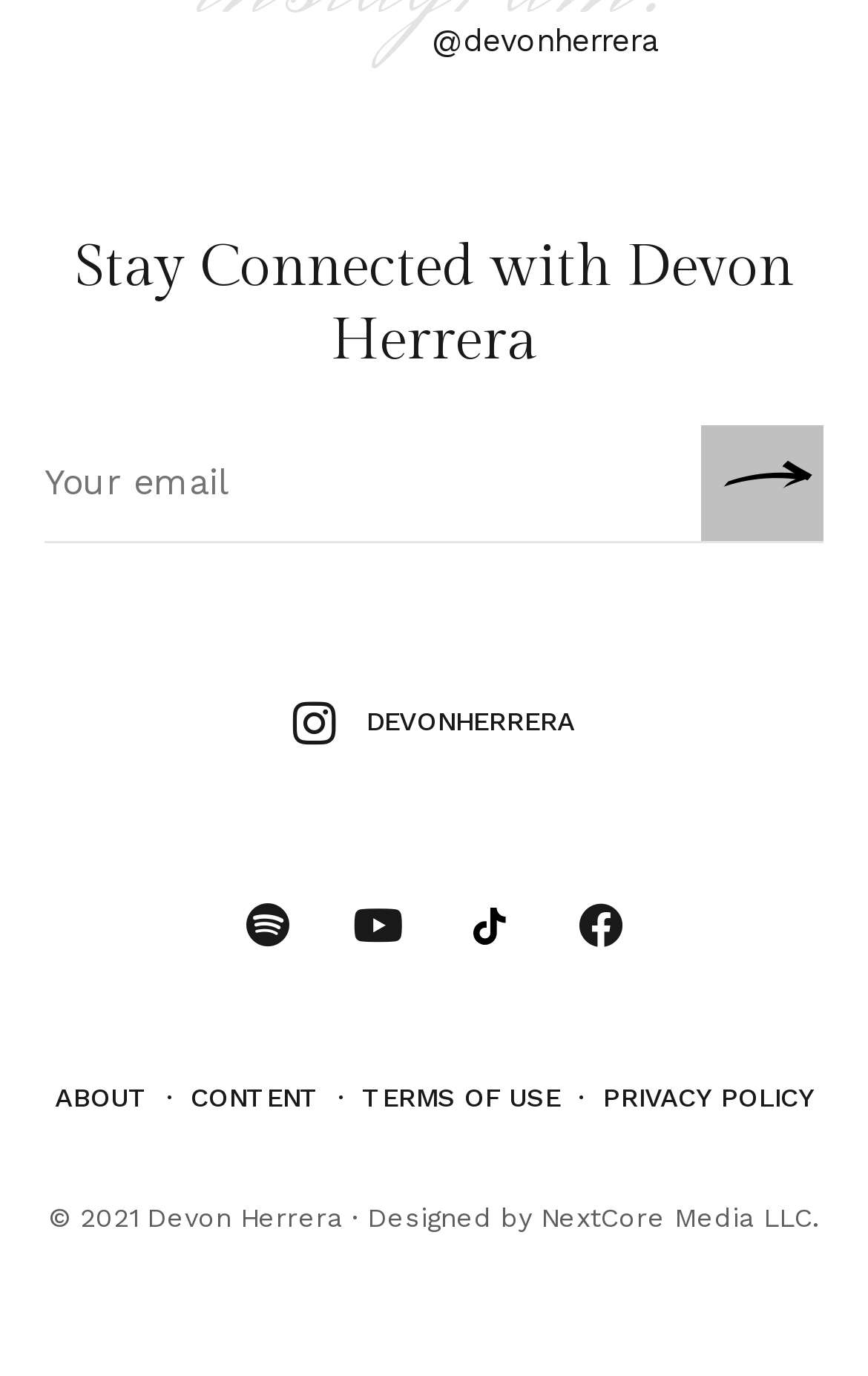Identify the bounding box of the HTML element described here: "Terms of Use". Provide the coordinates as four float numbers between 0 and 1: [left, top, right, bottom].

[0.417, 0.787, 0.645, 0.809]